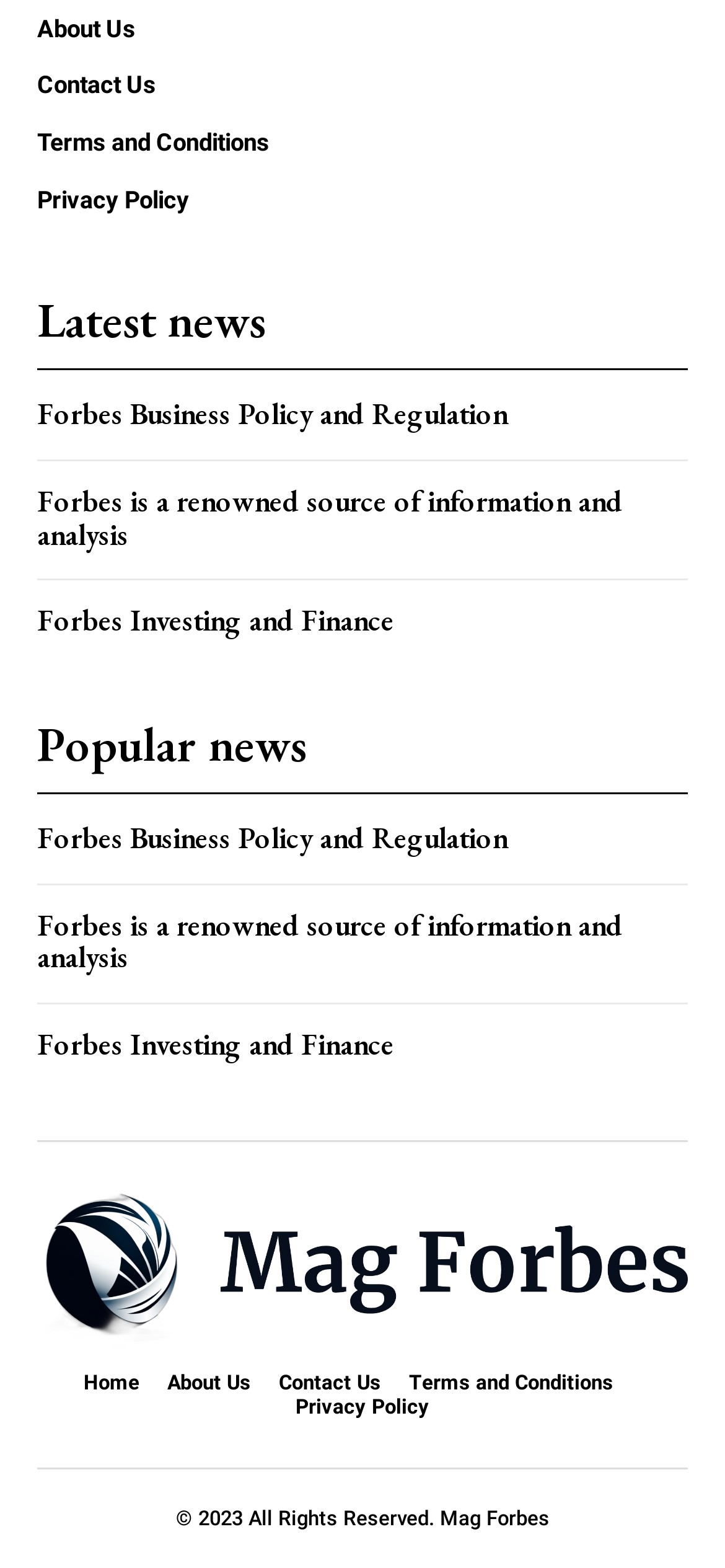Bounding box coordinates are specified in the format (top-left x, top-left y, bottom-right x, bottom-right y). All values are floating point numbers bounded between 0 and 1. Please provide the bounding box coordinate of the region this sentence describes: Home

[0.115, 0.874, 0.192, 0.889]